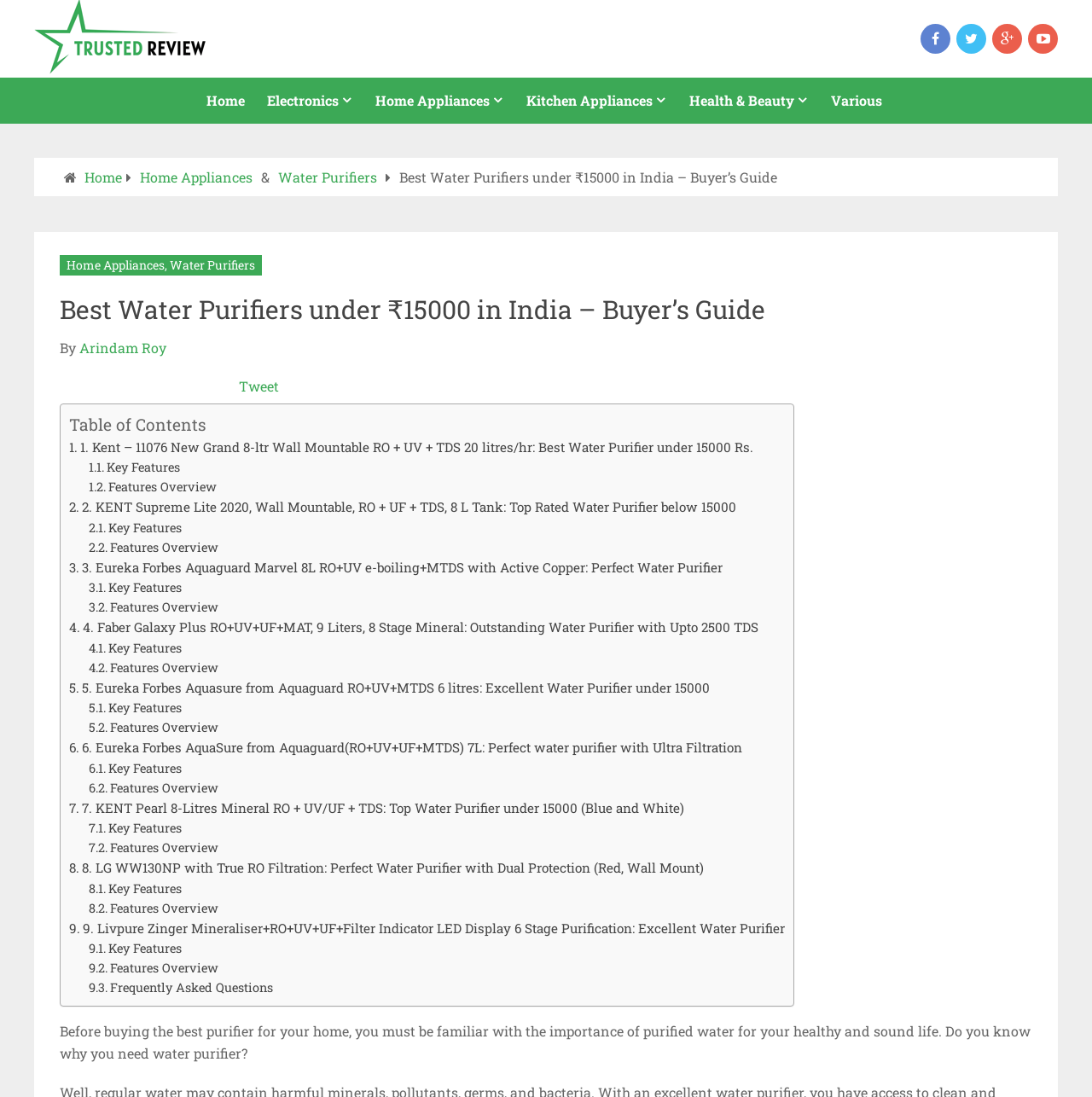Identify the bounding box coordinates of the element that should be clicked to fulfill this task: "Click on the '1. Kent – 11076 New Grand 8-ltr Wall Mountable RO + UV + TDS 20 litres/hr' link". The coordinates should be provided as four float numbers between 0 and 1, i.e., [left, top, right, bottom].

[0.063, 0.4, 0.69, 0.415]